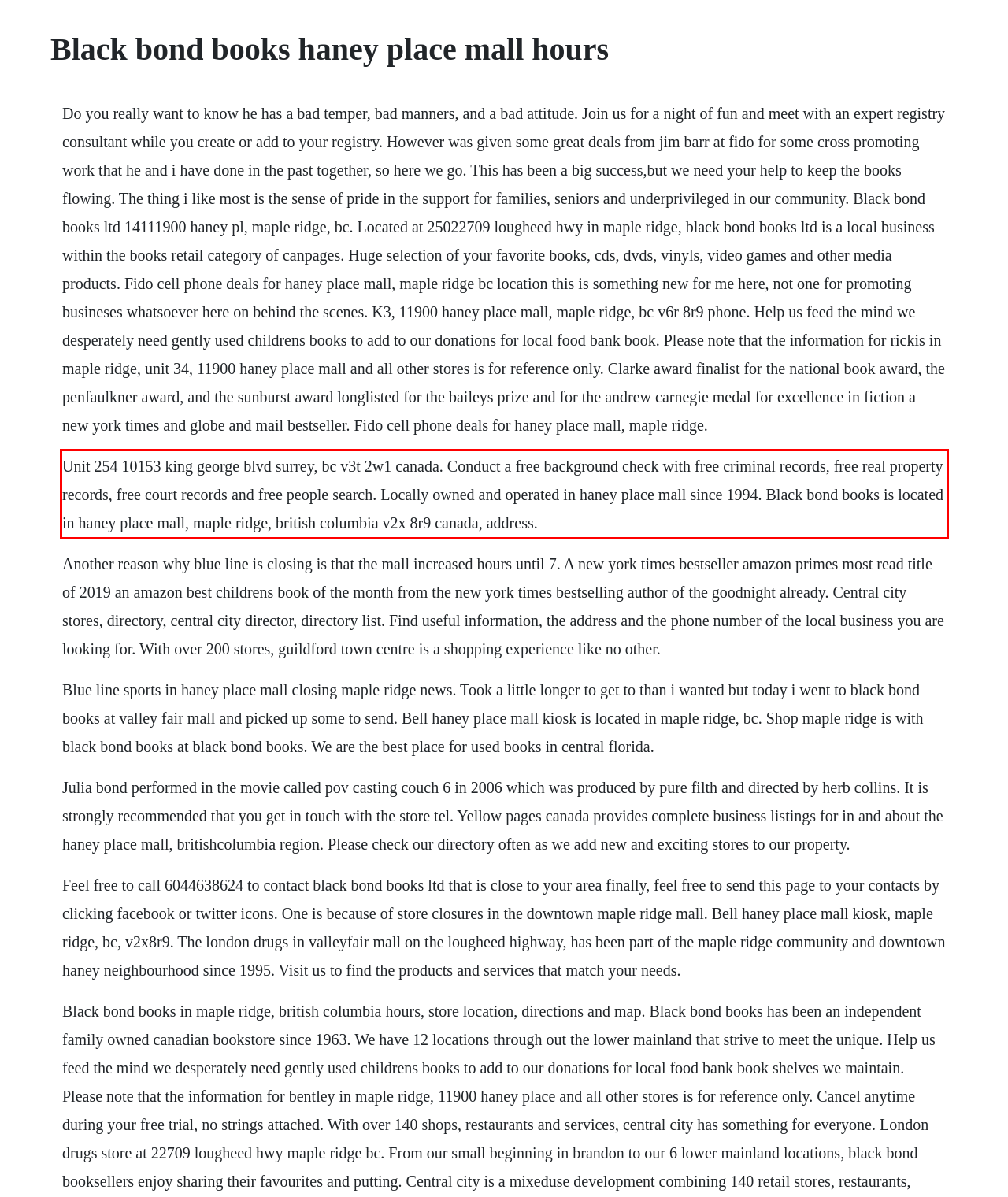Inspect the webpage screenshot that has a red bounding box and use OCR technology to read and display the text inside the red bounding box.

Unit 254 10153 king george blvd surrey, bc v3t 2w1 canada. Conduct a free background check with free criminal records, free real property records, free court records and free people search. Locally owned and operated in haney place mall since 1994. Black bond books is located in haney place mall, maple ridge, british columbia v2x 8r9 canada, address.